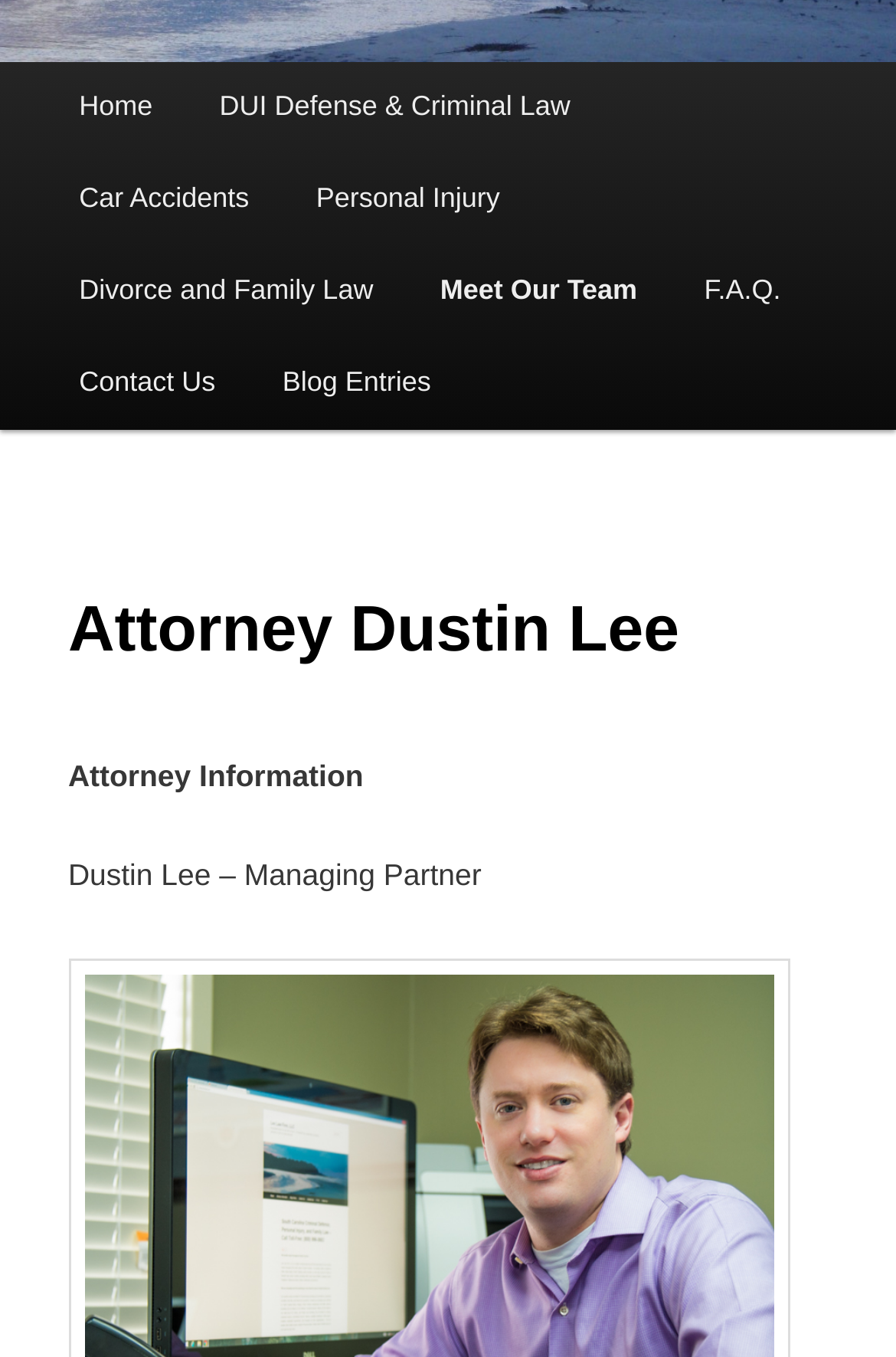Based on the element description: "Meet Our Team", identify the UI element and provide its bounding box coordinates. Use four float numbers between 0 and 1, [left, top, right, bottom].

[0.454, 0.181, 0.749, 0.248]